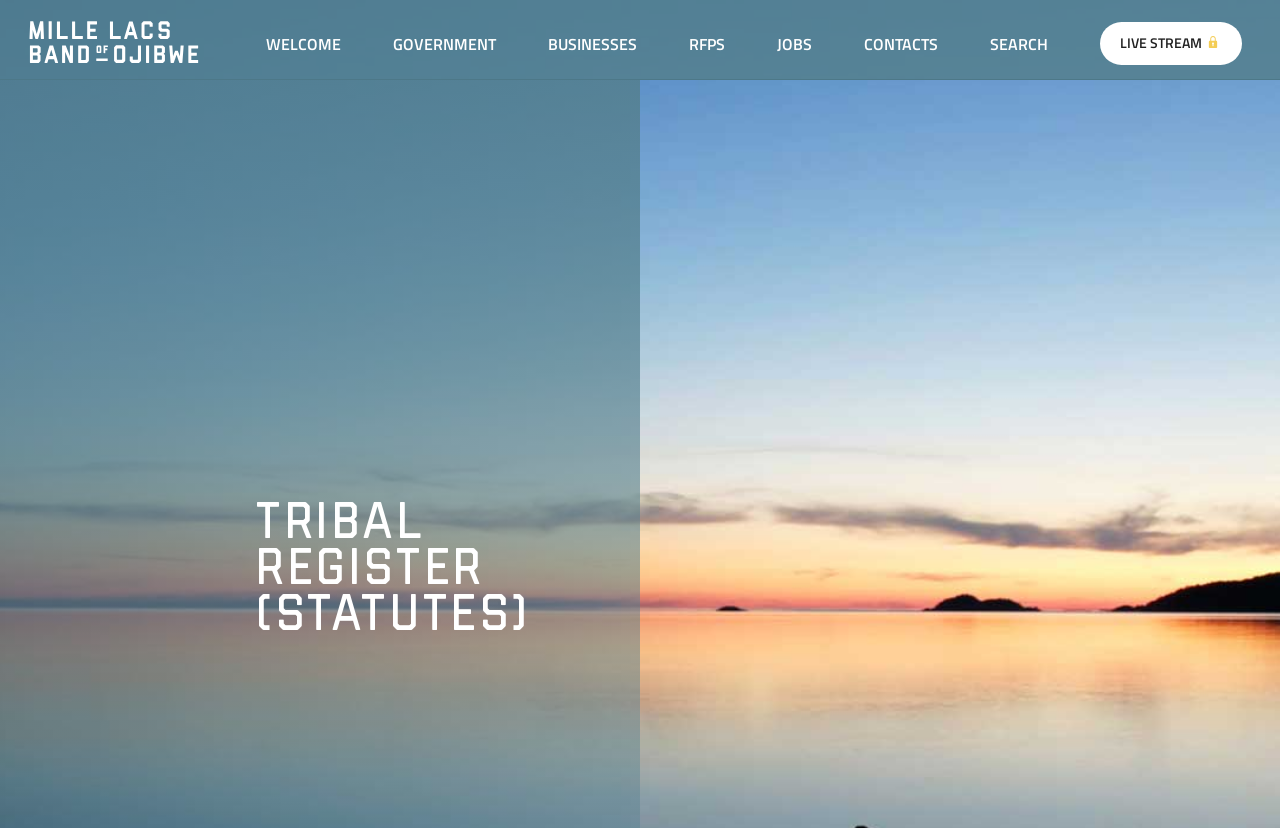Please analyze the image and provide a thorough answer to the question:
What is the content of the figcaption element?

I looked at the figcaption element with ID 18 and found that it contains the text 'Tribal Register (Statutes)', which is likely a description of an image or a figure.